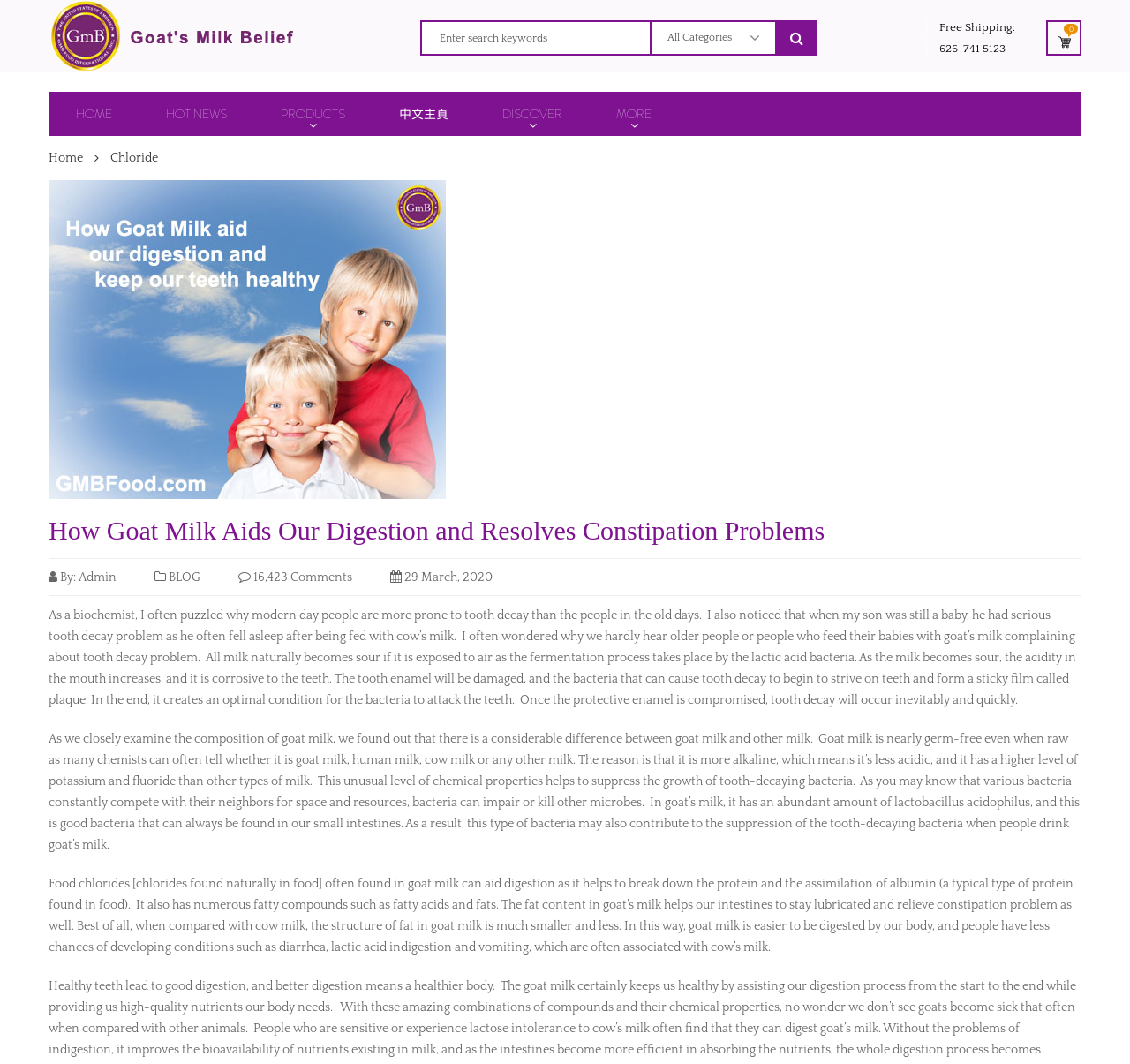Please determine the bounding box coordinates of the element to click on in order to accomplish the following task: "Click on 'HOME'". Ensure the coordinates are four float numbers ranging from 0 to 1, i.e., [left, top, right, bottom].

[0.043, 0.086, 0.123, 0.128]